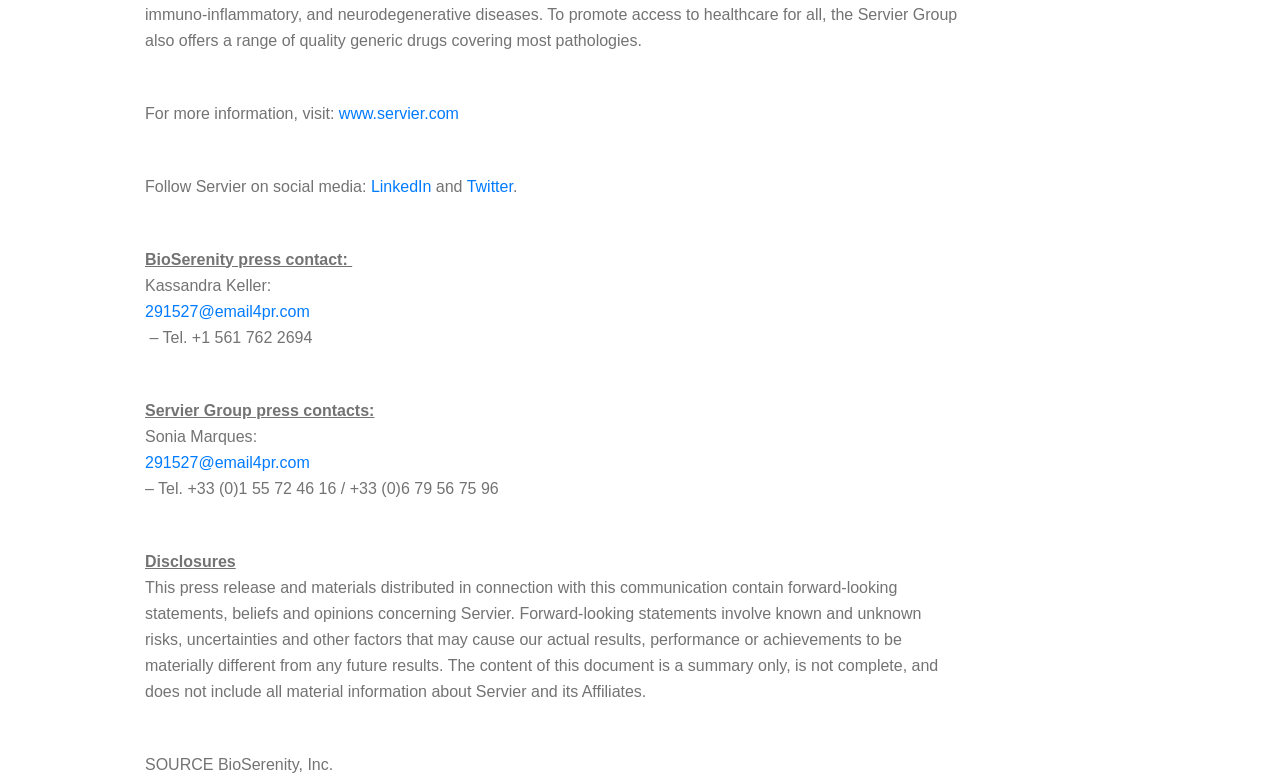Who is the press contact for BioSerenity?
Based on the image, provide a one-word or brief-phrase response.

Kassandra Keller